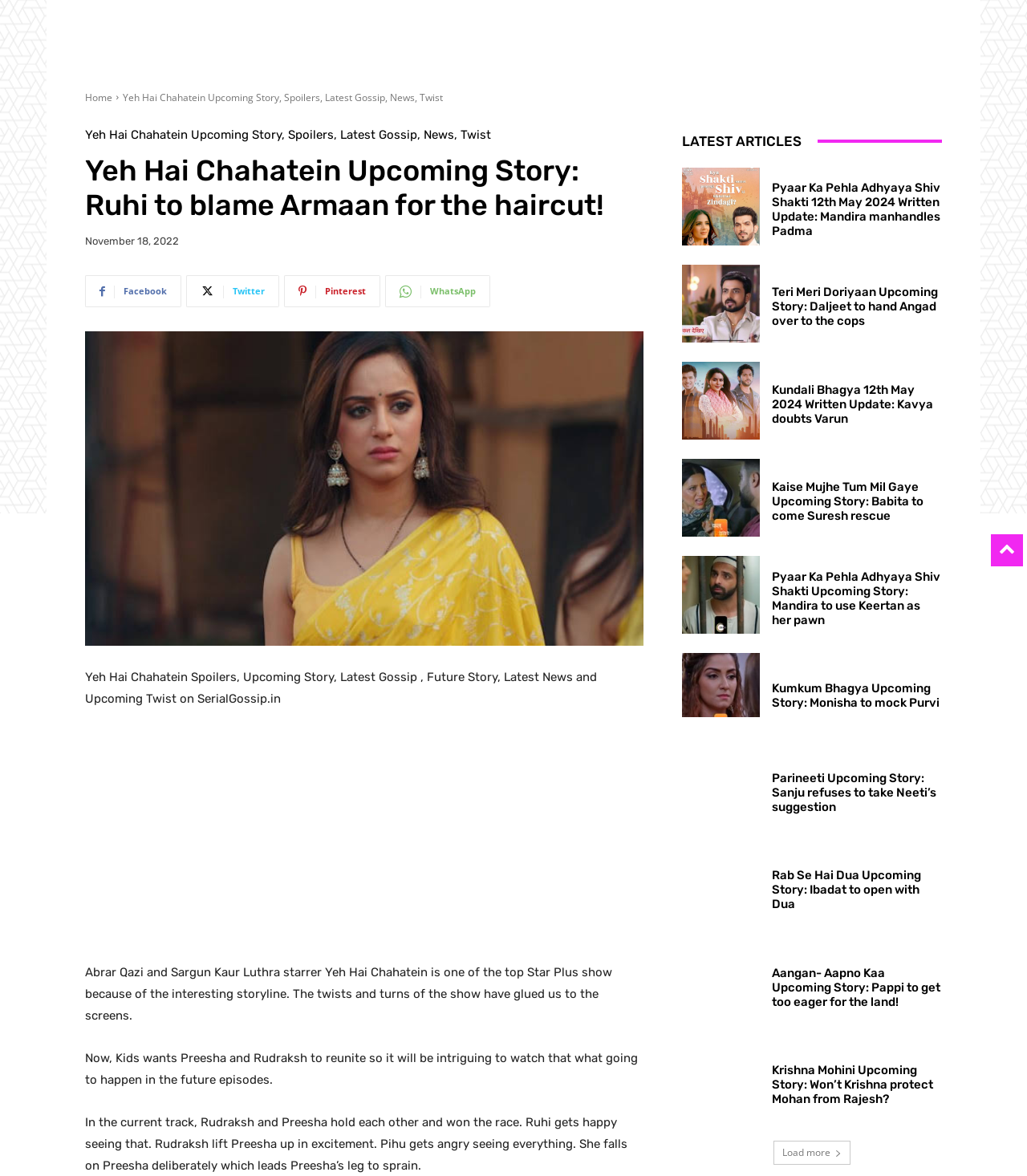Please specify the bounding box coordinates in the format (top-left x, top-left y, bottom-right x, bottom-right y), with values ranging from 0 to 1. Identify the bounding box for the UI component described as follows: aria-label="Advertisement" name="aswift_3" title="Advertisement"

[0.083, 0.621, 0.627, 0.812]